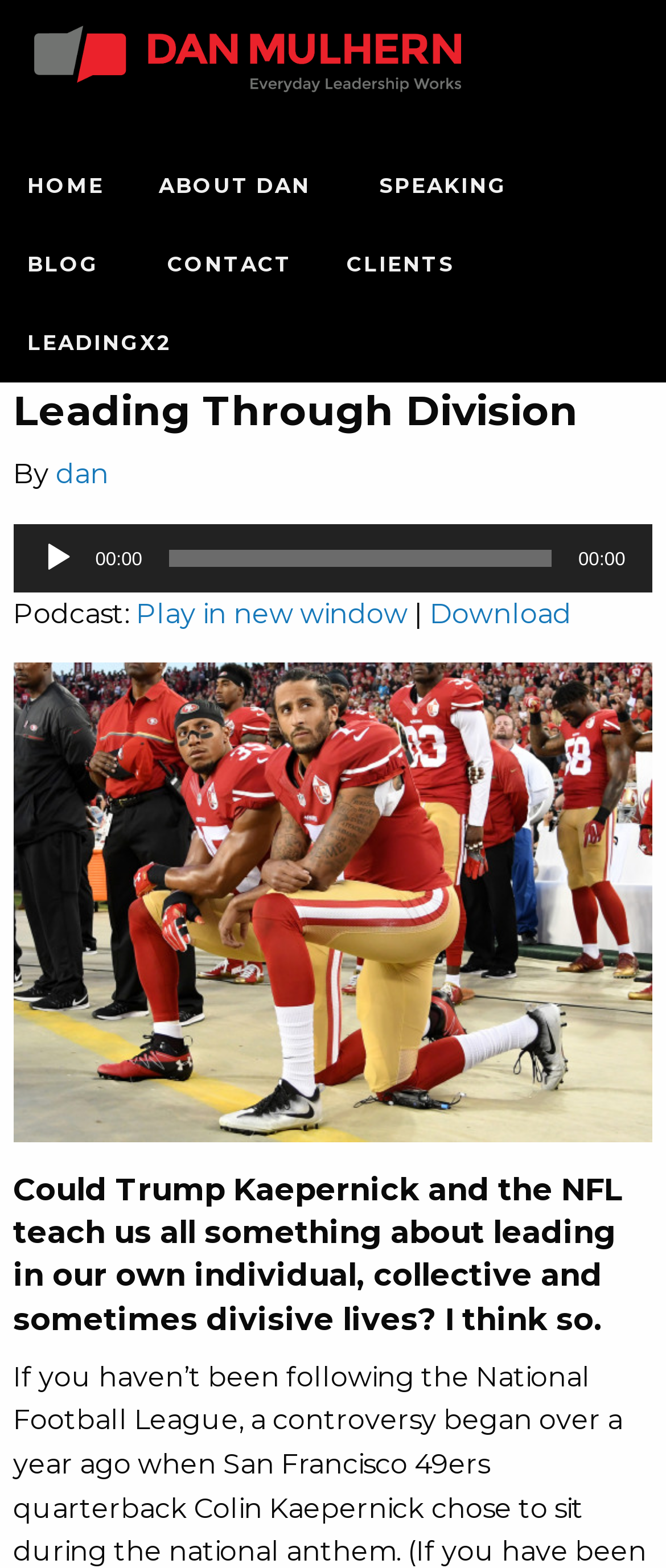Given the element description: "Play in new window", predict the bounding box coordinates of the UI element it refers to, using four float numbers between 0 and 1, i.e., [left, top, right, bottom].

[0.205, 0.381, 0.612, 0.402]